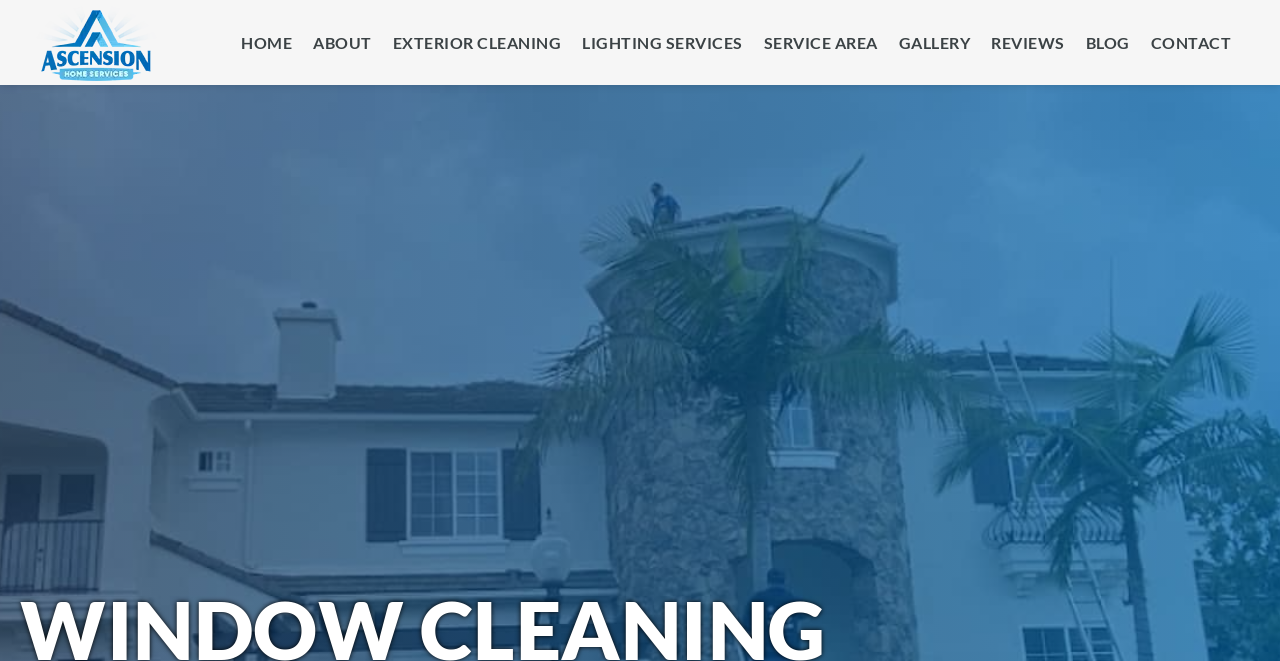Please locate the bounding box coordinates of the element that should be clicked to complete the given instruction: "Check the Facebook page".

None